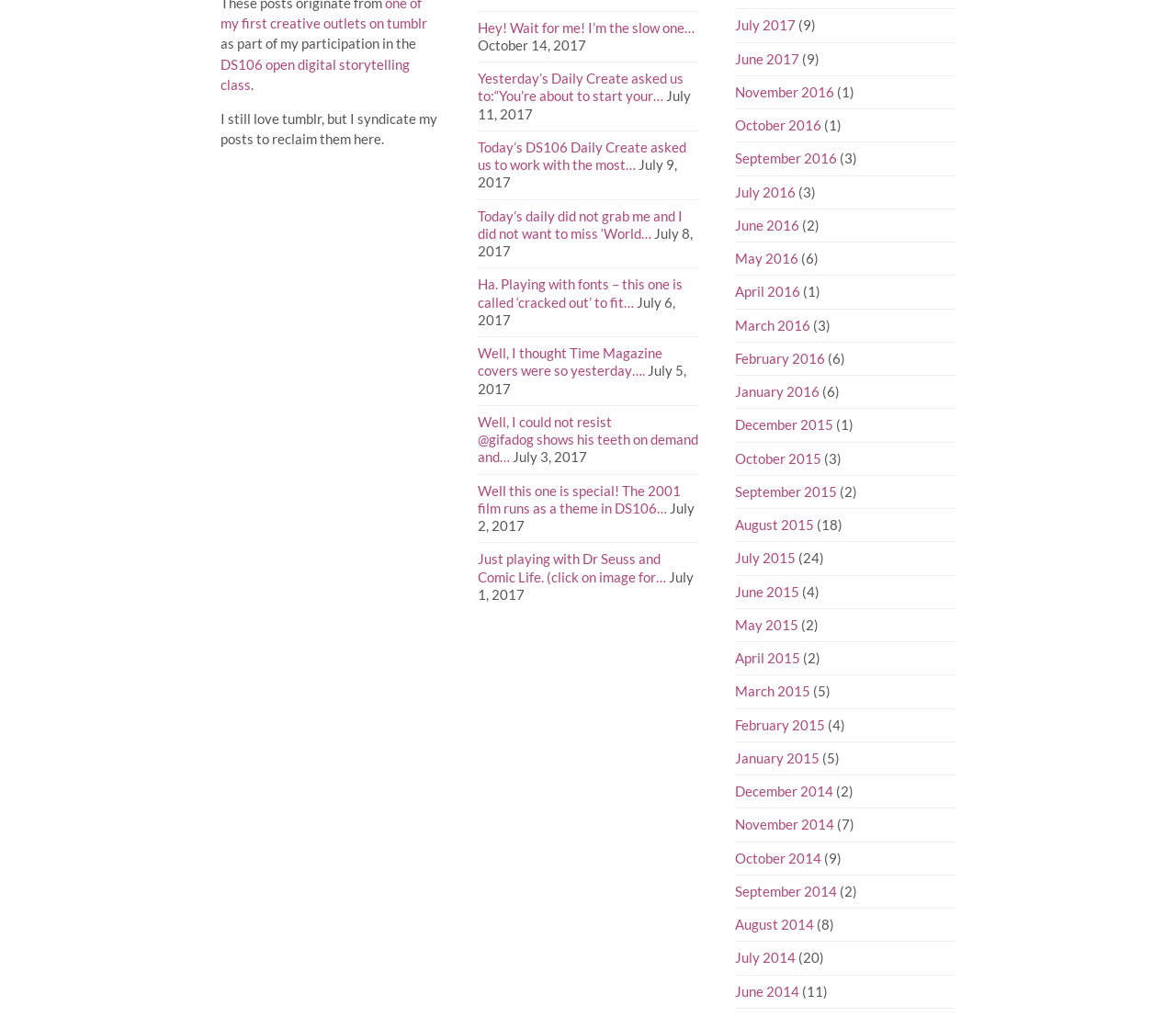Identify the bounding box coordinates of the HTML element based on this description: "May 2016".

[0.624, 0.244, 0.678, 0.26]